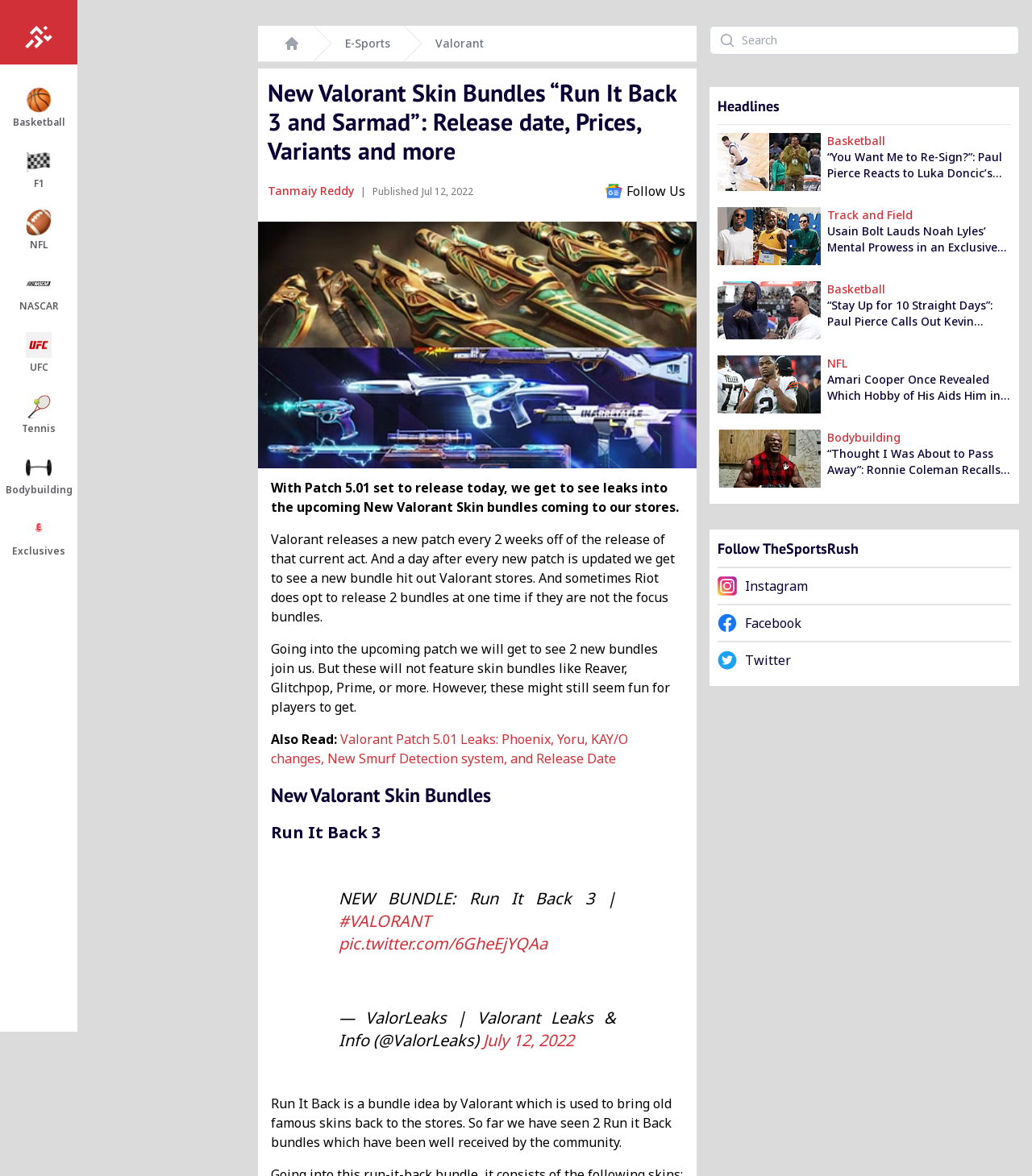Identify the bounding box coordinates for the region of the element that should be clicked to carry out the instruction: "Click the Valorant link". The bounding box coordinates should be four float numbers between 0 and 1, i.e., [left, top, right, bottom].

[0.422, 0.03, 0.469, 0.044]